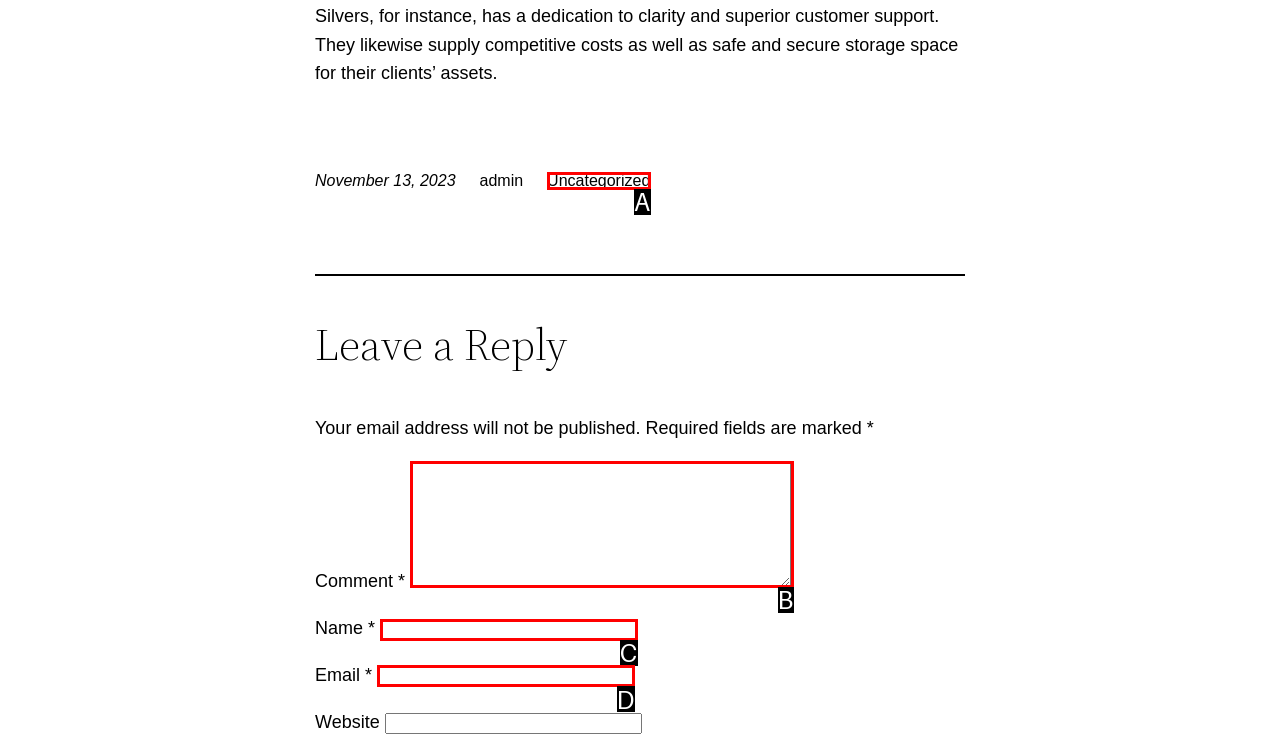Based on the description: parent_node: Email * aria-describedby="email-notes" name="email", select the HTML element that fits best. Provide the letter of the matching option.

D